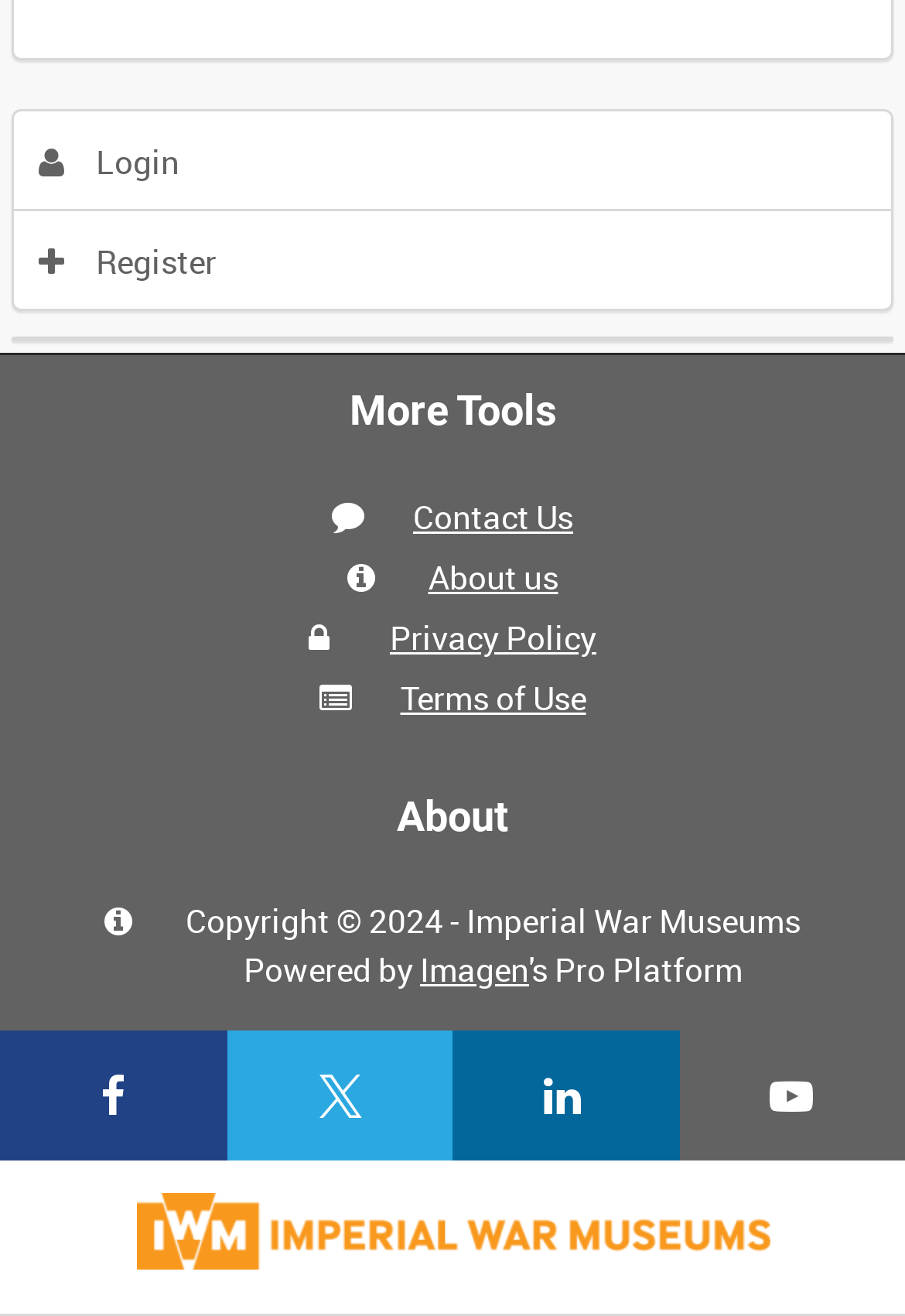Please provide the bounding box coordinates for the UI element as described: "aria-label="Menus"". The coordinates must be four floats between 0 and 1, represented as [left, top, right, bottom].

None